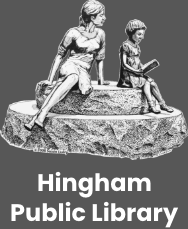What is written below the sculptures?
Refer to the screenshot and respond with a concise word or phrase.

Hingham Public Library